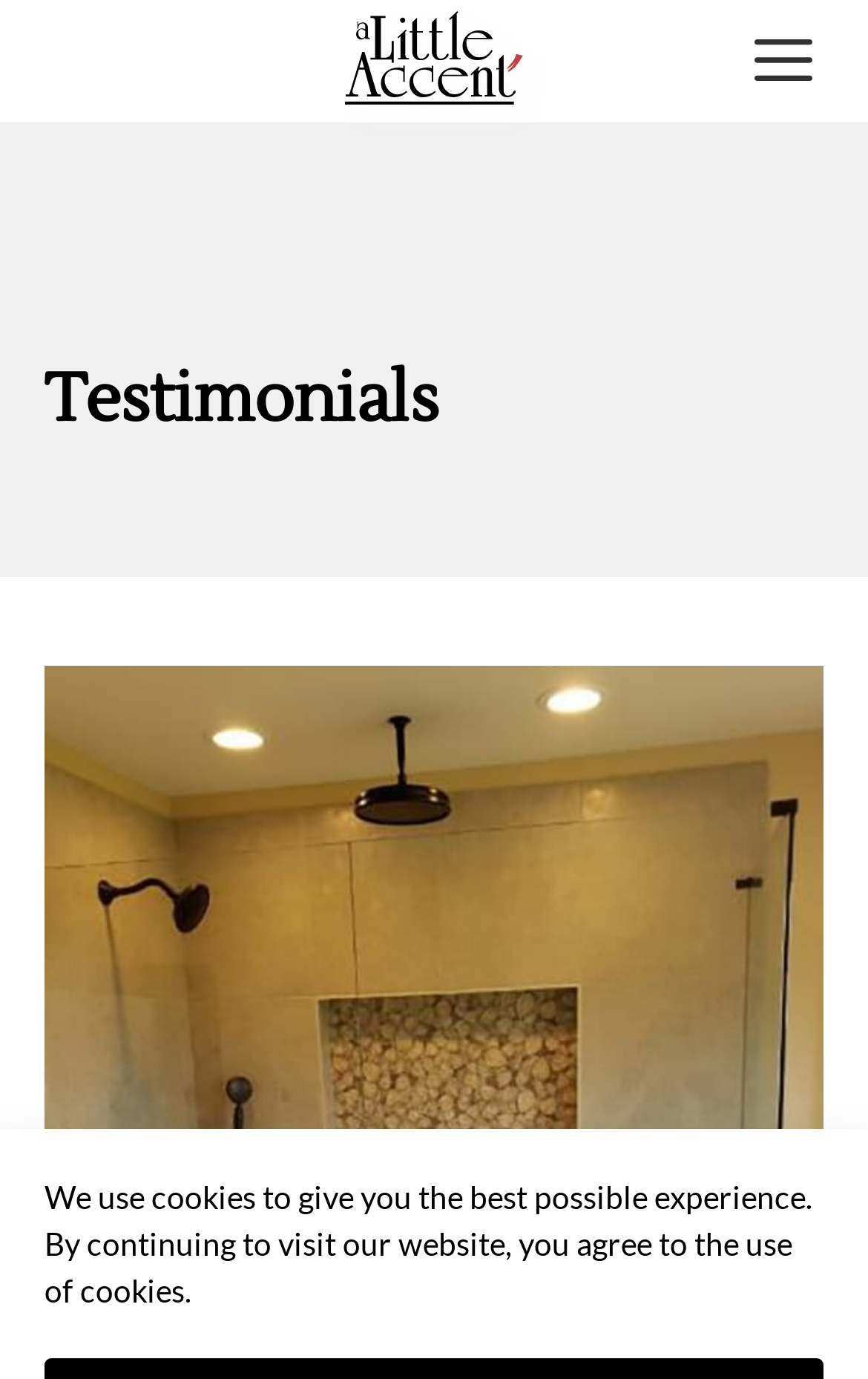Create a full and detailed caption for the entire webpage.

The webpage is about interior design testimonials, with a focus on showcasing client reviews. At the top of the page, there is a banner that spans the full width, containing a link to "a Little Accent" with an accompanying image. To the right of the link is a mobile toggle navigation button labeled "MENU". 

Below the banner, a prominent heading reads "Testimonials". 

At the bottom of the page, there is a static text paragraph that informs visitors about the use of cookies on the website.